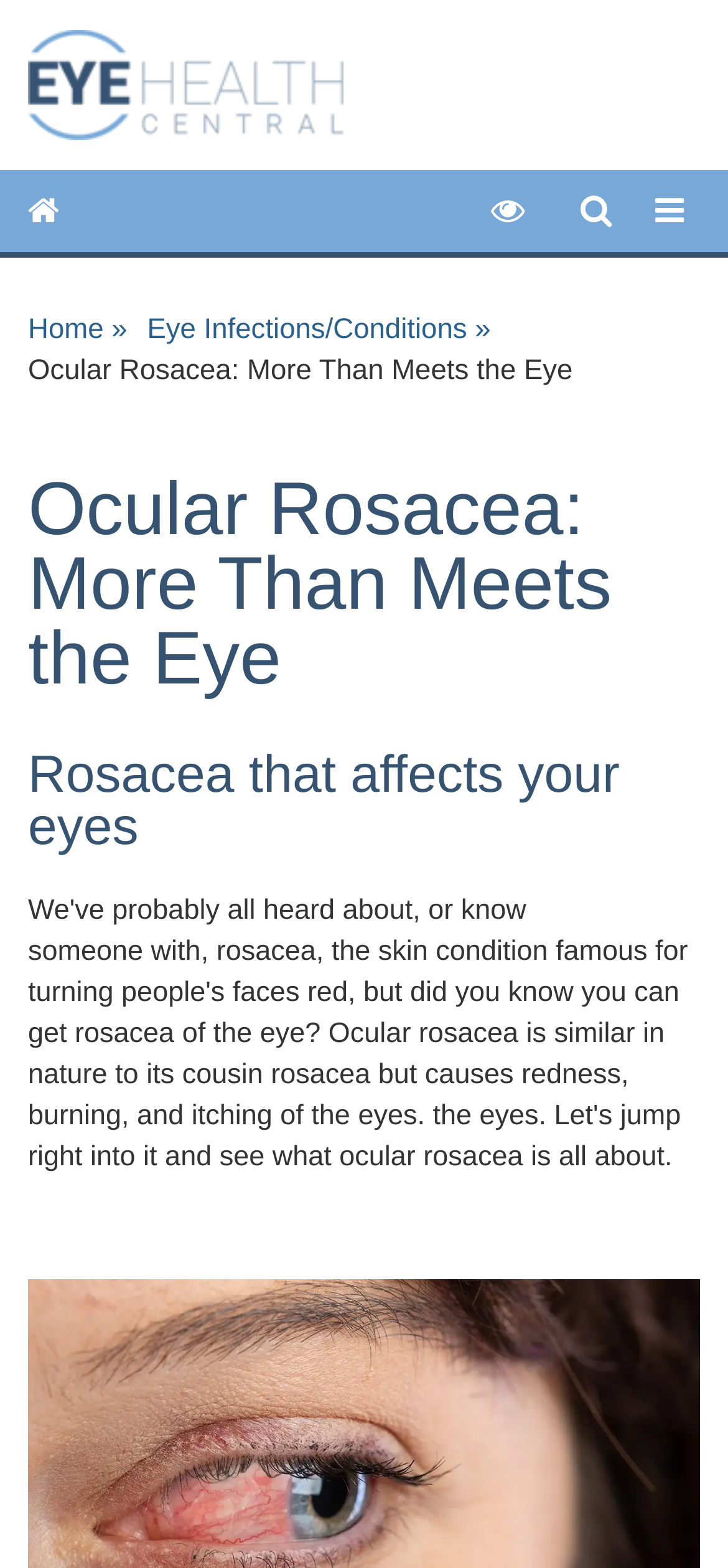Provide your answer in one word or a succinct phrase for the question: 
How many sections are in the page content?

2